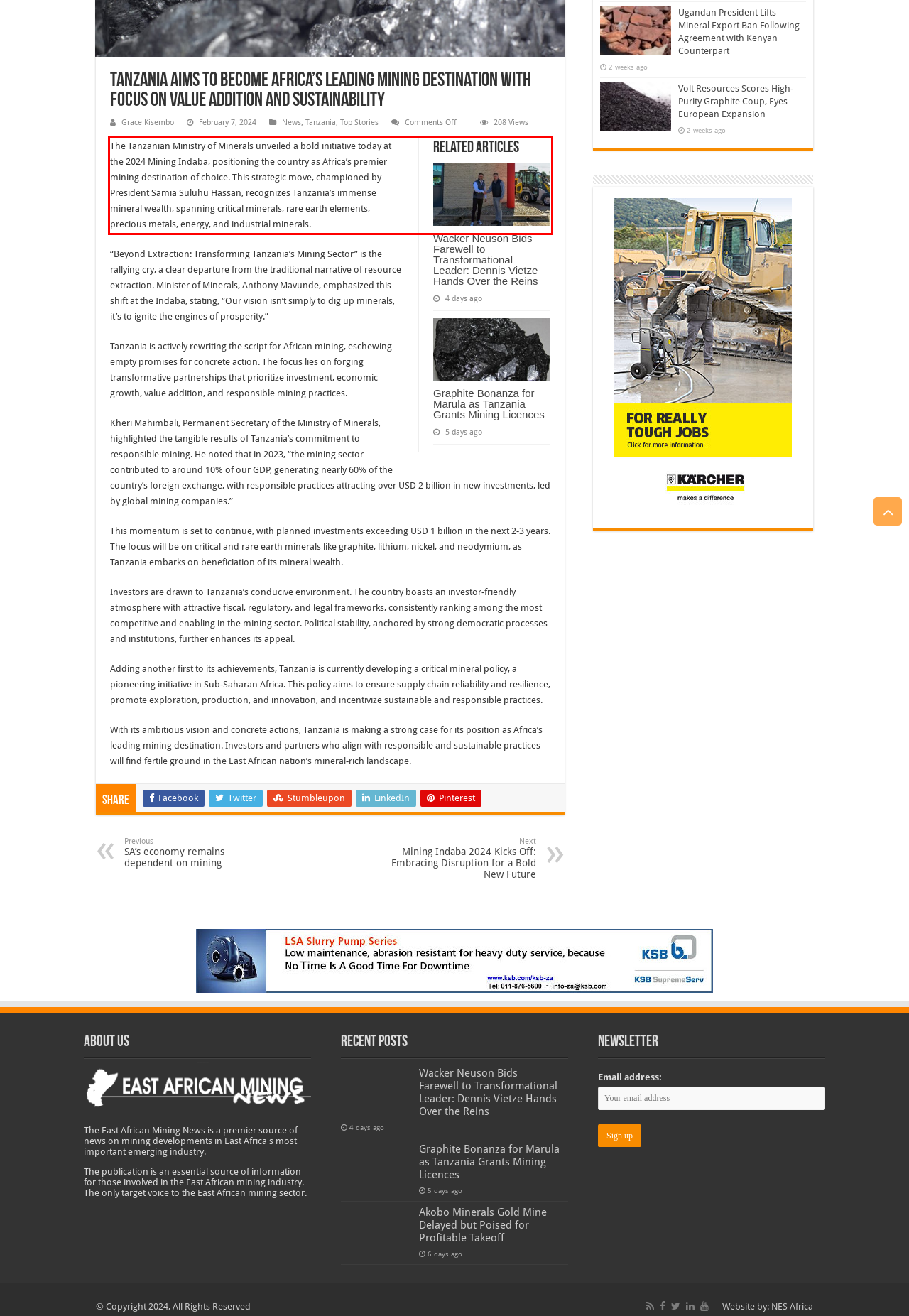Examine the webpage screenshot and use OCR to recognize and output the text within the red bounding box.

The Tanzanian Ministry of Minerals unveiled a bold initiative today at the 2024 Mining Indaba, positioning the country as Africa’s premier mining destination of choice. This strategic move, championed by President Samia Suluhu Hassan, recognizes Tanzania’s immense mineral wealth, spanning critical minerals, rare earth elements, precious metals, energy, and industrial minerals.